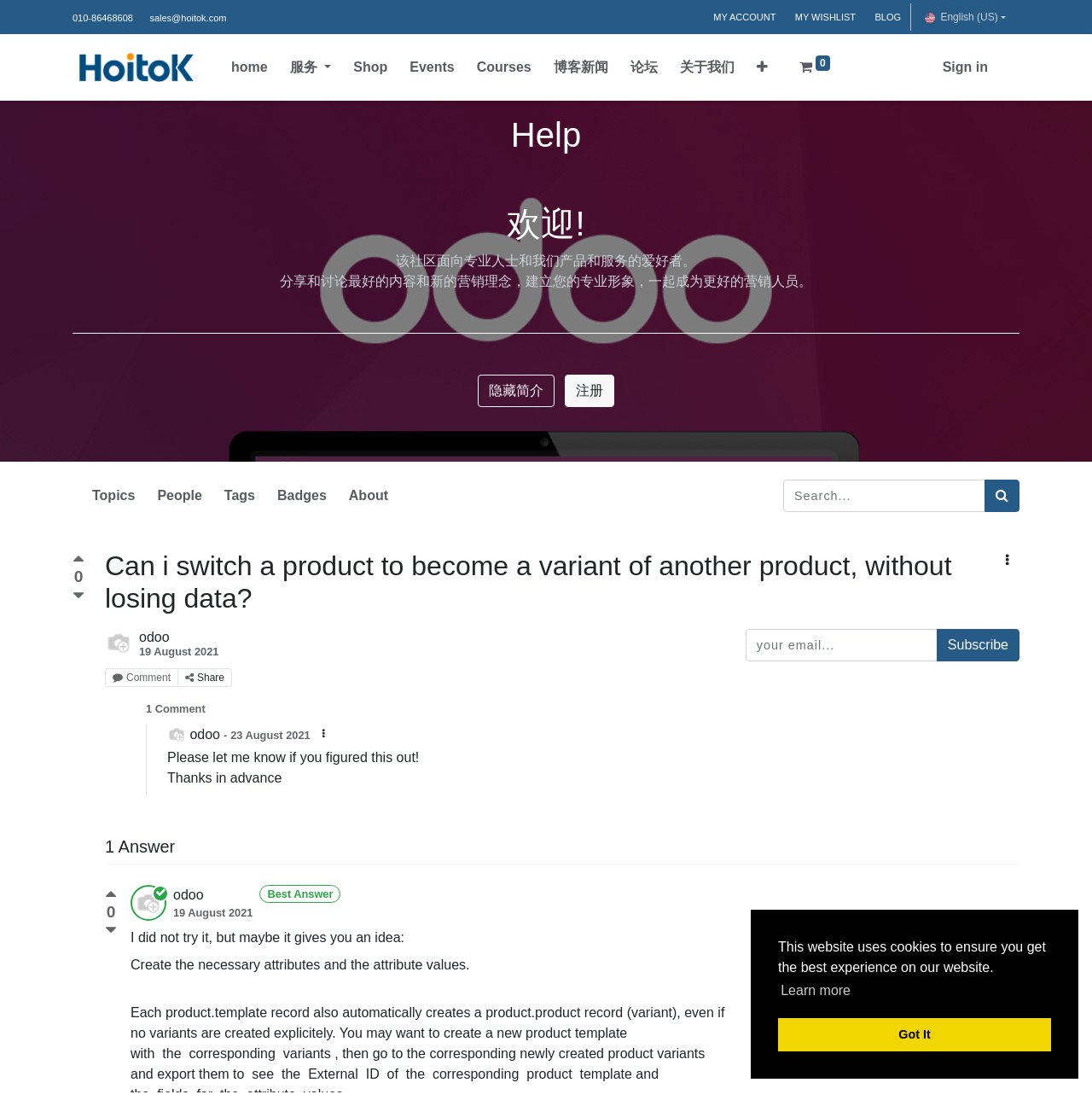Describe all the key features and sections of the webpage thoroughly.

This webpage appears to be a question and answer forum, specifically focused on a product-related inquiry. At the top of the page, there is a cookie consent dialog with a brief message and two buttons: "Learn more about cookies" and "Dismiss cookie message". 

Below the cookie dialog, there are several links and buttons aligned horizontally, including a logo of Hoitok, a language selection dropdown, and navigation links to "MY ACCOUNT", "MY WISHLIST", "BLOG", and more. 

The main content area is divided into two sections. On the left side, there is a sidebar with links to various topics, including "Topics", "People", "Tags", and "Badges". 

On the right side, there is a question titled "Can i switch a product to become a variant of another product, without losing data?" with a brief introduction and a separator line below it. The question is followed by a search bar and several buttons, including "Positive vote" and "Negative vote". 

Below the question, there is an answer section with a heading "1 Answer". The answer includes a brief text, a timestamp, and a username with an avatar. There are also buttons to vote for the answer and a link to share it. 

At the bottom of the page, there is a footer area with a horizontal toolbar containing links to comment, share, and more.